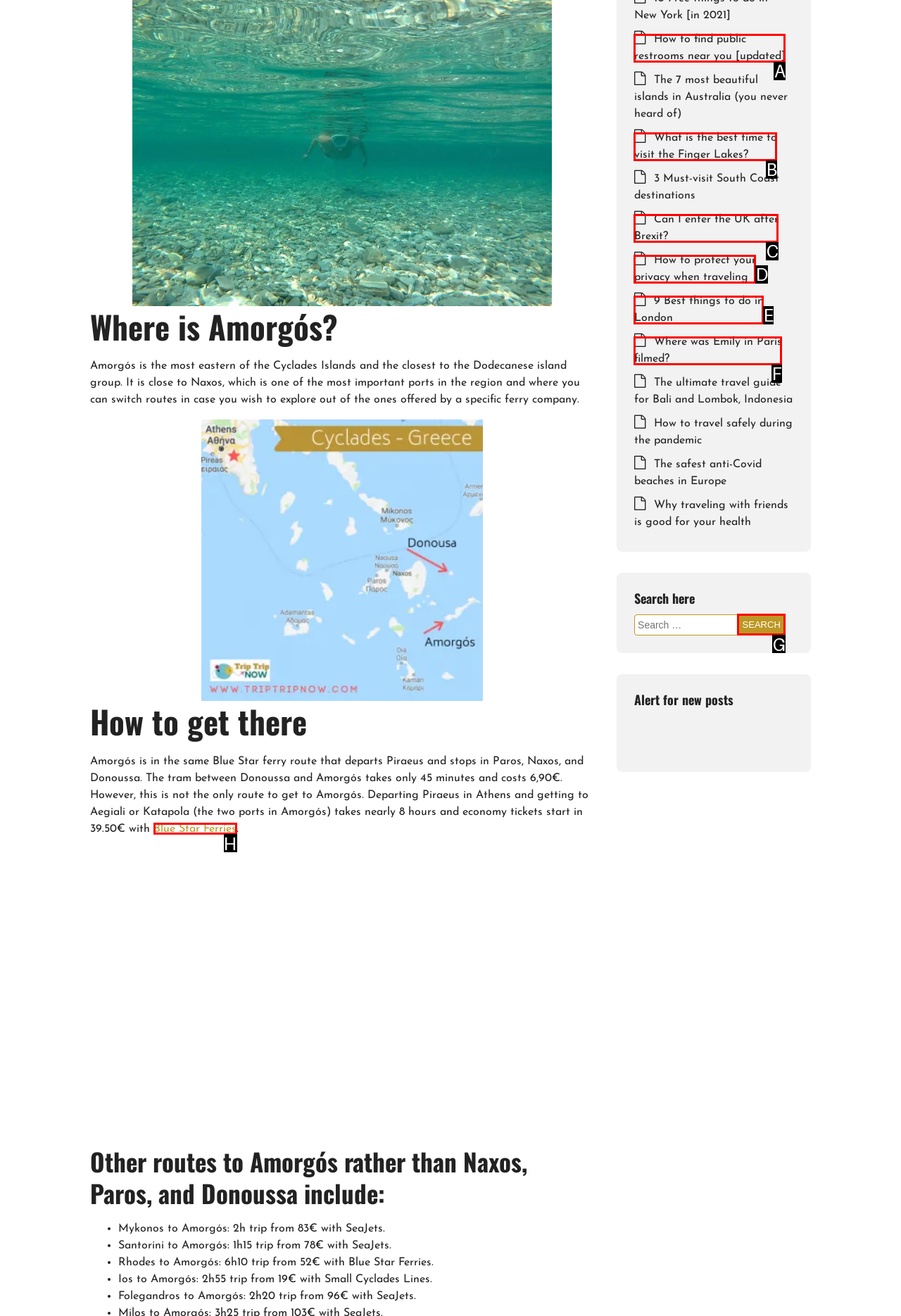Determine which option fits the following description: Blue Star Ferries
Answer with the corresponding option's letter directly.

H